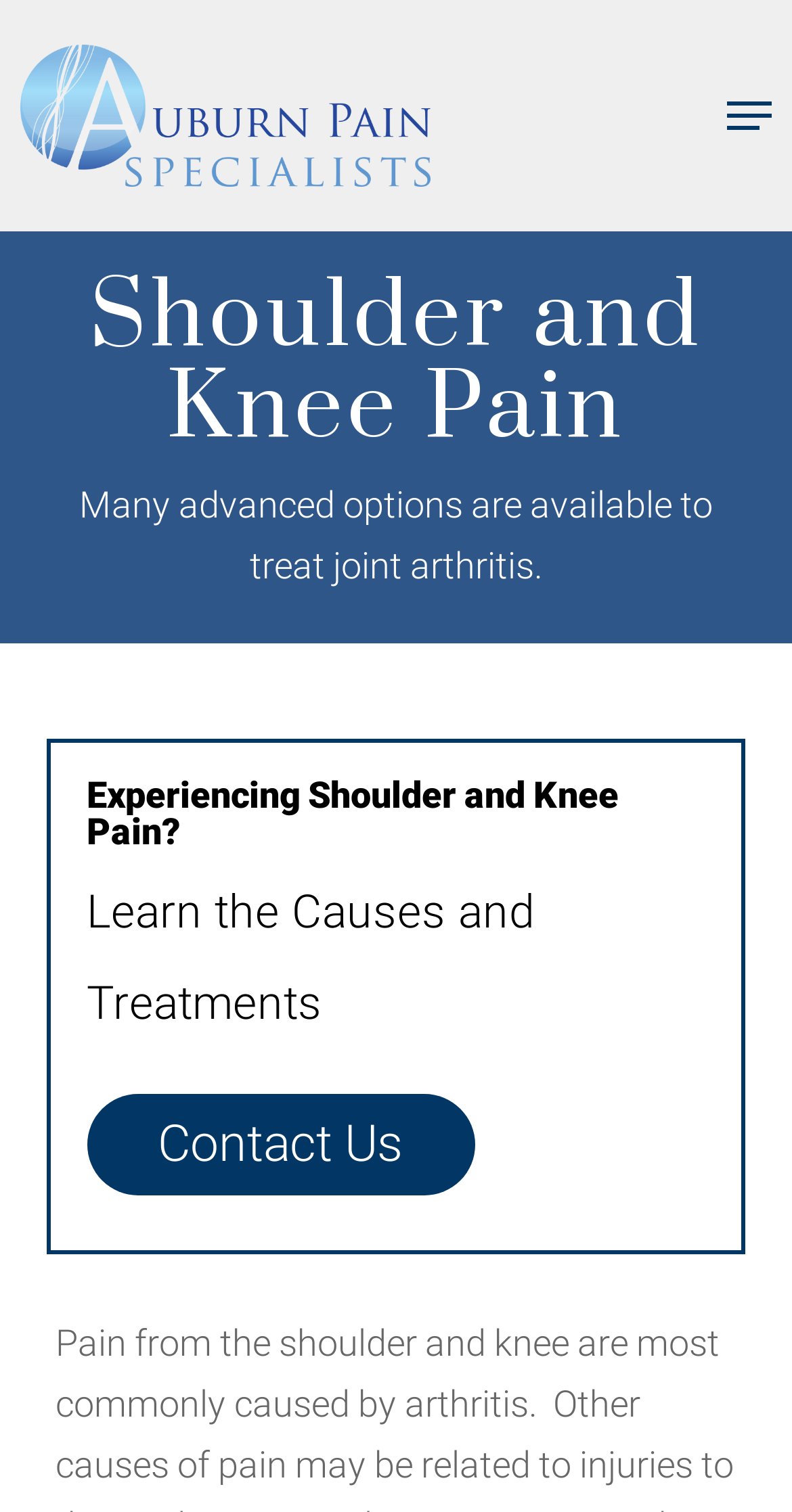Answer the question briefly using a single word or phrase: 
What is the topic of the section starting with 'Experiencing Shoulder and Knee Pain?'

Causes and Treatments